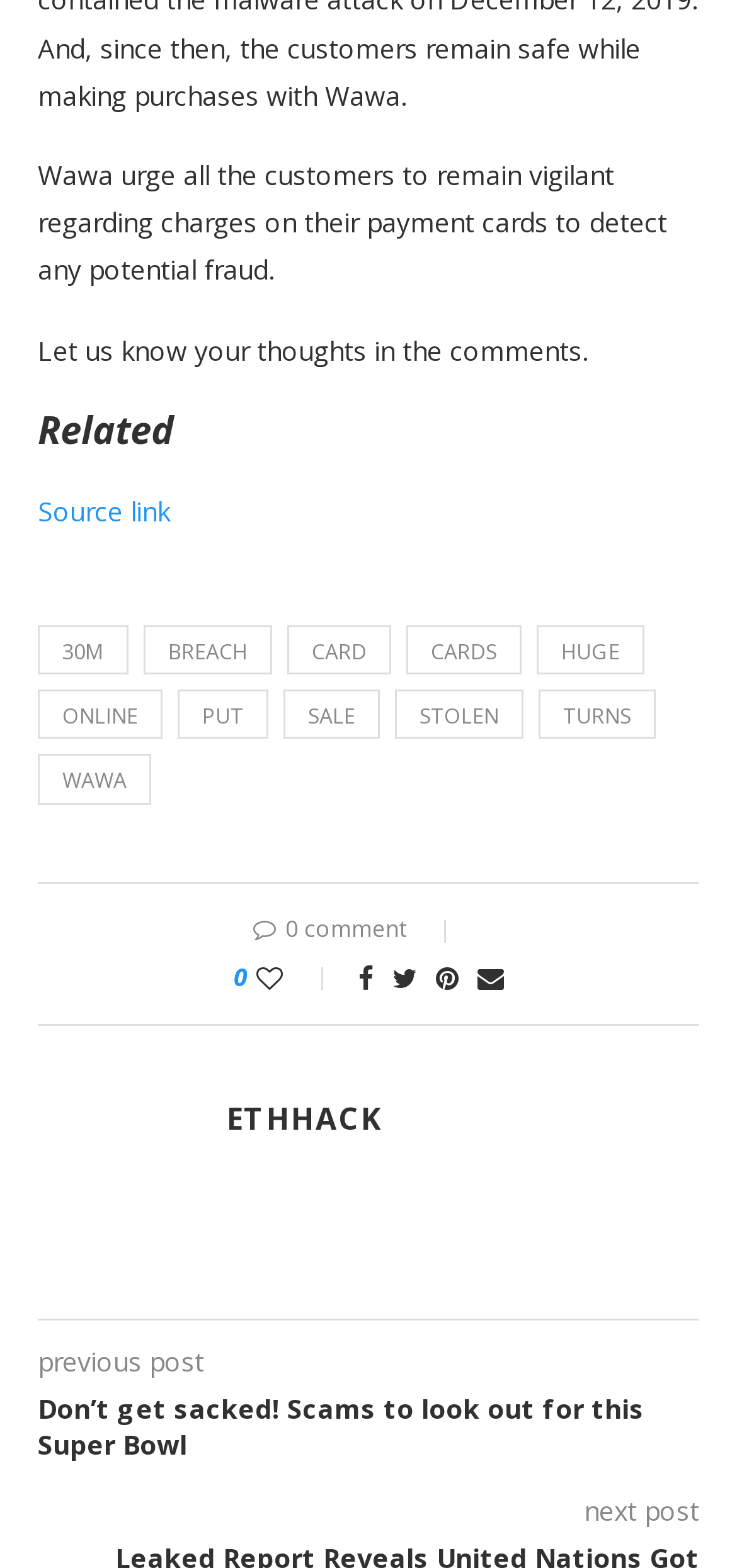Find and specify the bounding box coordinates that correspond to the clickable region for the instruction: "Click on the 'Like' button".

[0.347, 0.611, 0.453, 0.634]